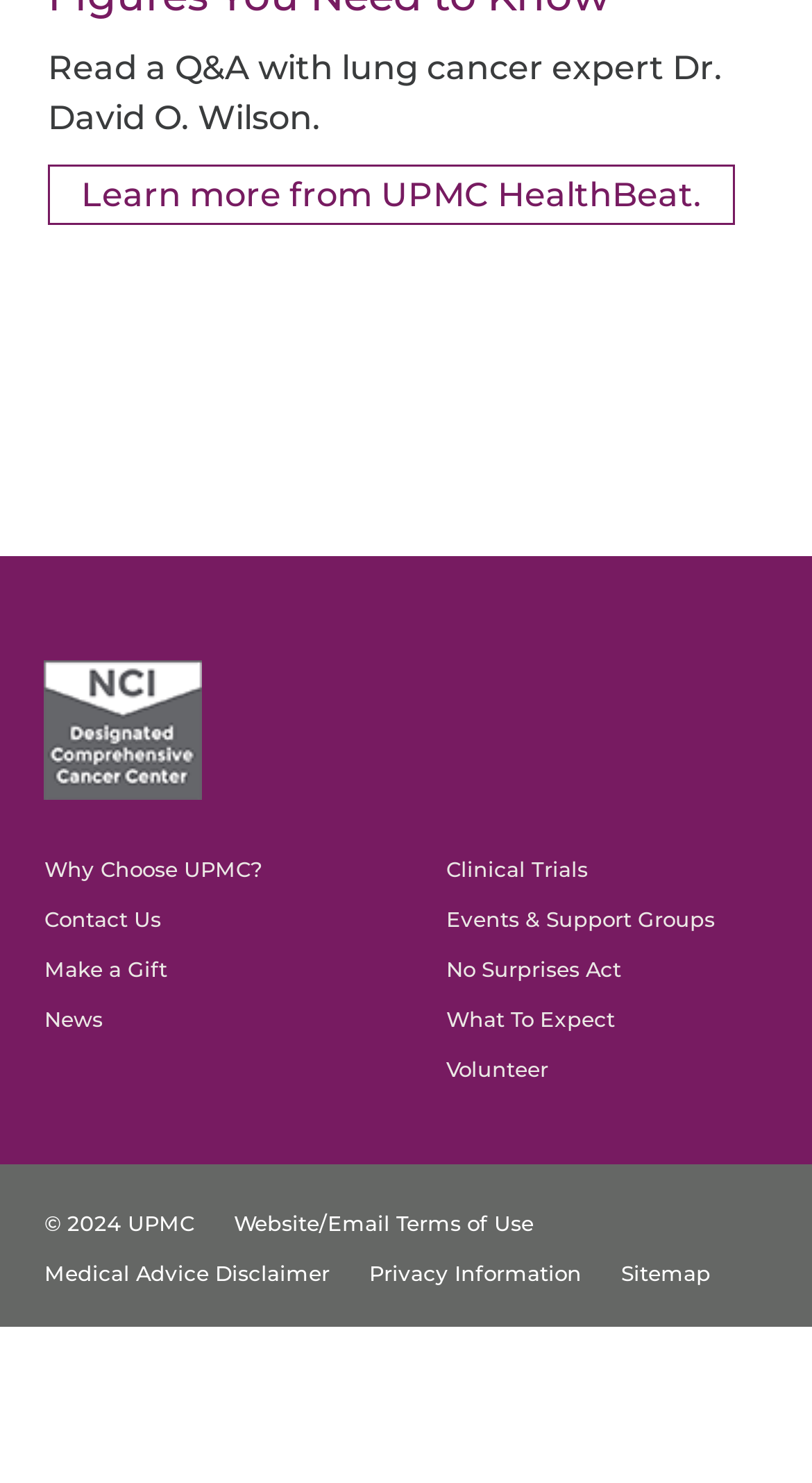Extract the bounding box coordinates of the UI element described by: "Clinical Trials". The coordinates should include four float numbers ranging from 0 to 1, e.g., [left, top, right, bottom].

[0.549, 0.578, 0.724, 0.596]